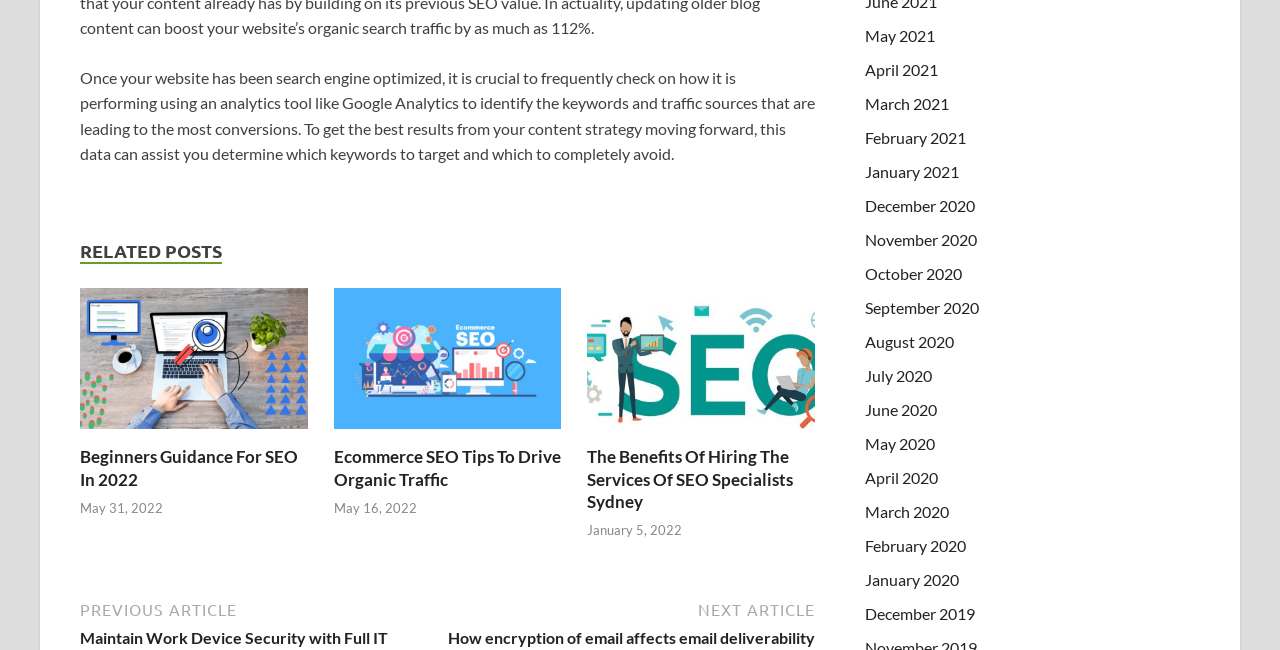What is the topic of the third related post? Examine the screenshot and reply using just one word or a brief phrase.

The Benefits Of Hiring The Services Of SEO Specialists Sydney